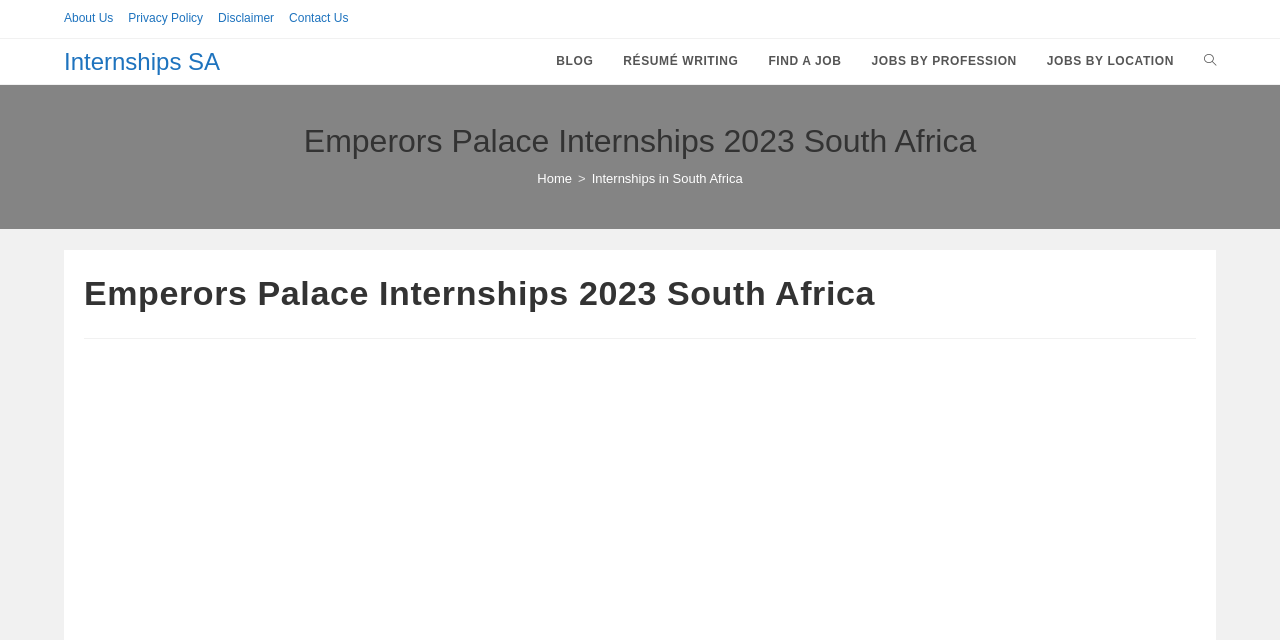How many links are in the middle section of the webpage?
Identify the answer in the screenshot and reply with a single word or phrase.

8